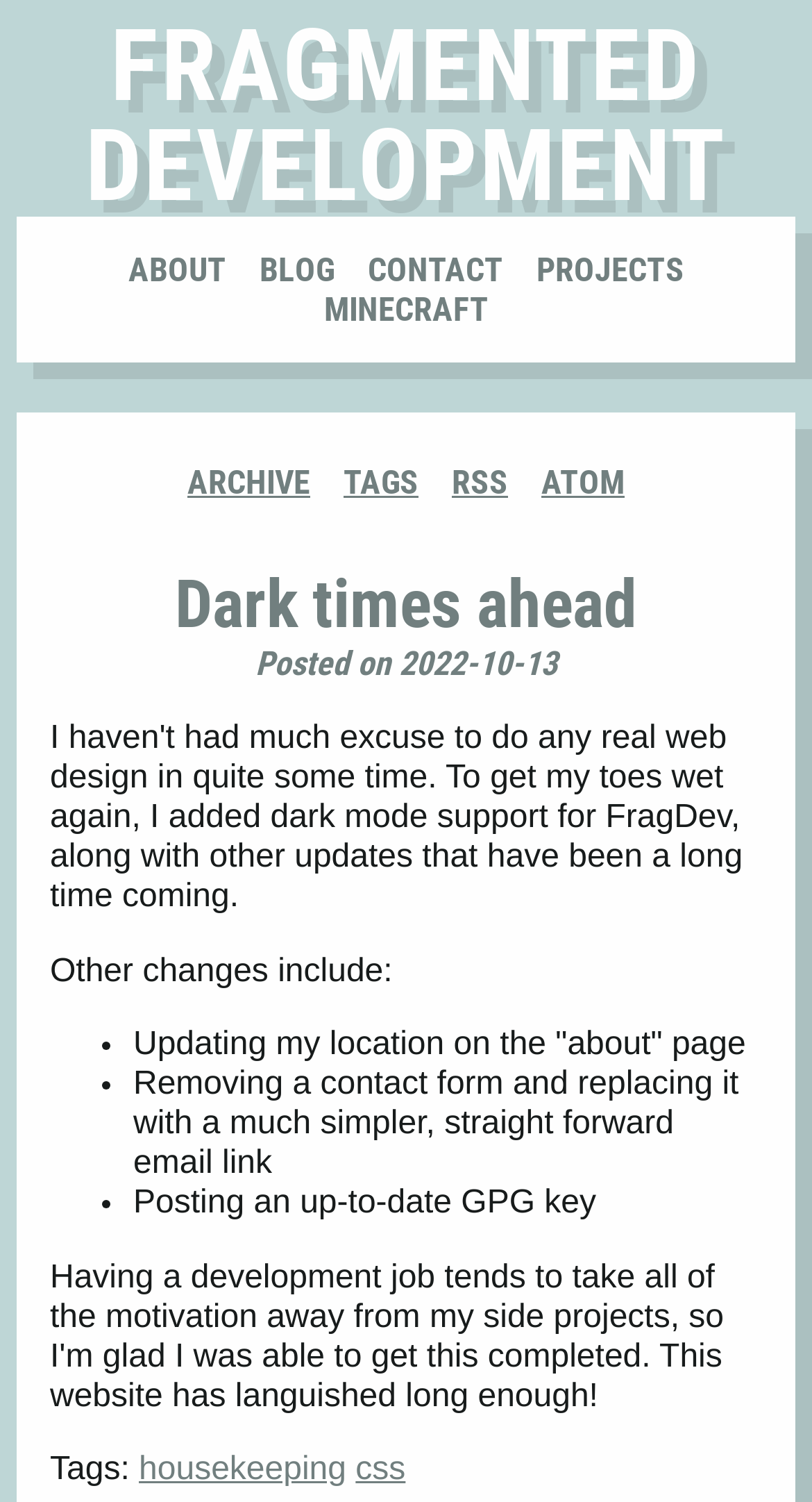Find and specify the bounding box coordinates that correspond to the clickable region for the instruction: "view archive".

[0.221, 0.303, 0.392, 0.34]